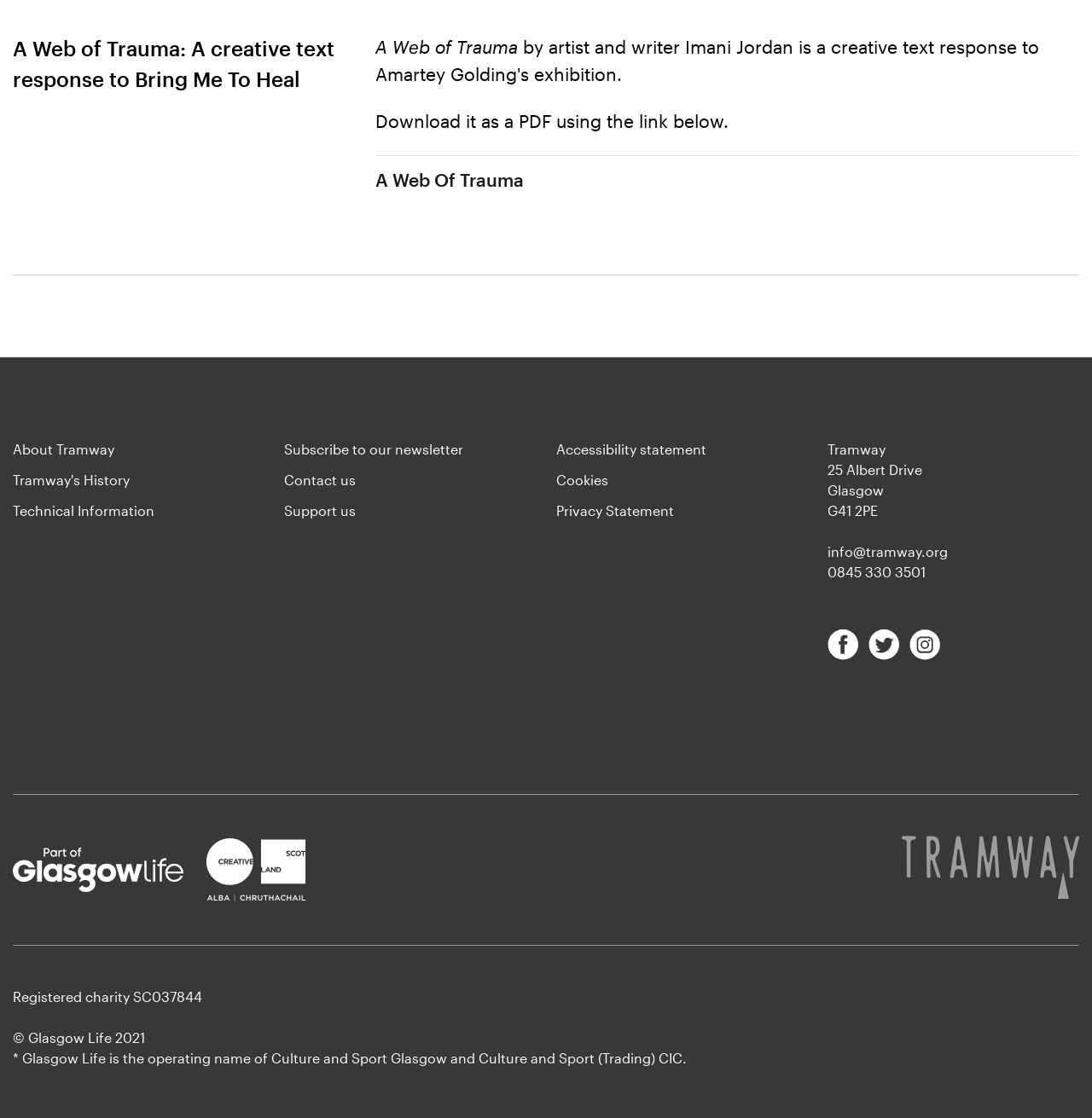Please specify the bounding box coordinates for the clickable region that will help you carry out the instruction: "Download the PDF".

[0.343, 0.139, 0.988, 0.172]